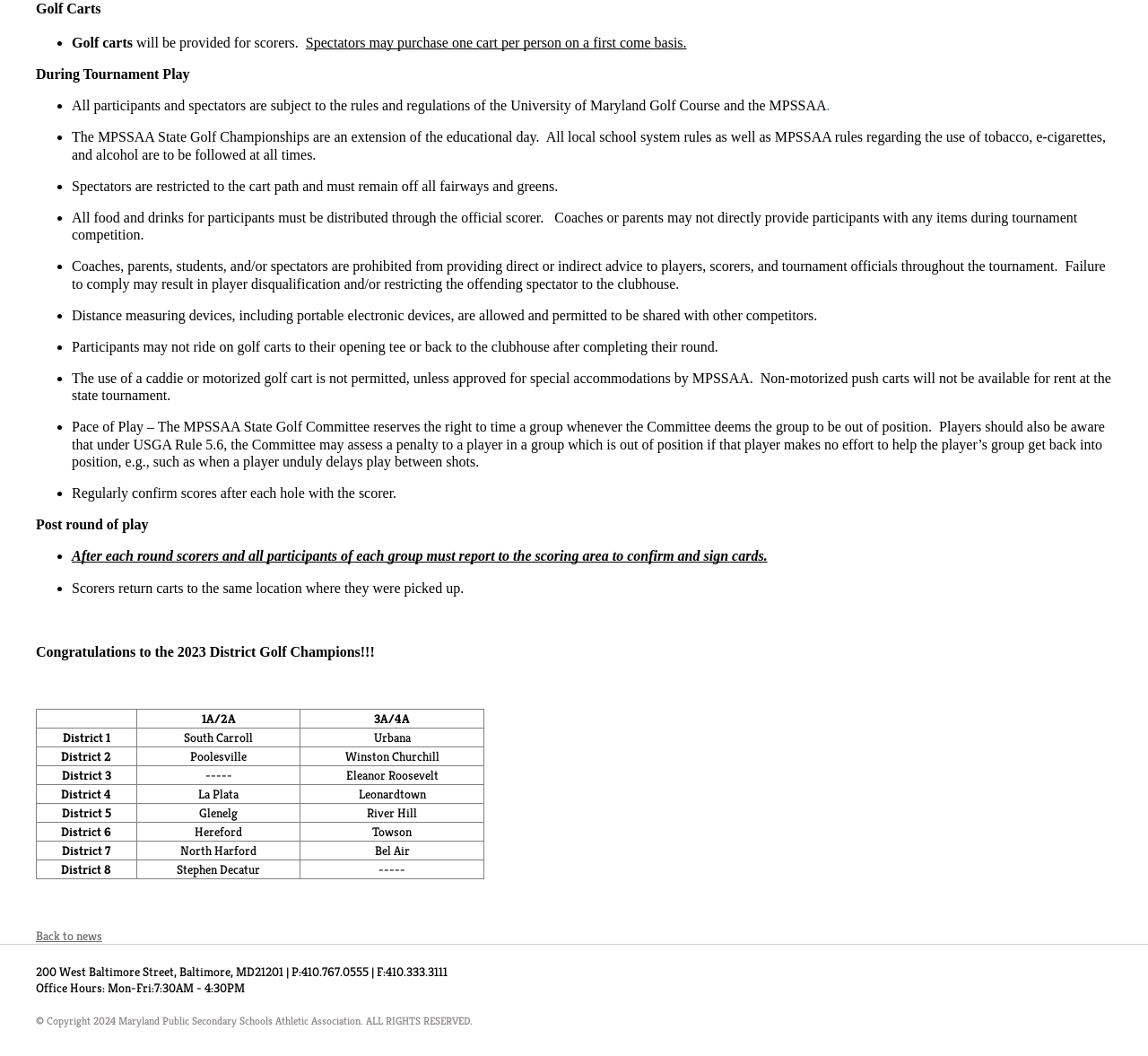Respond to the question below with a single word or phrase:
What is provided for scorers?

Golf carts